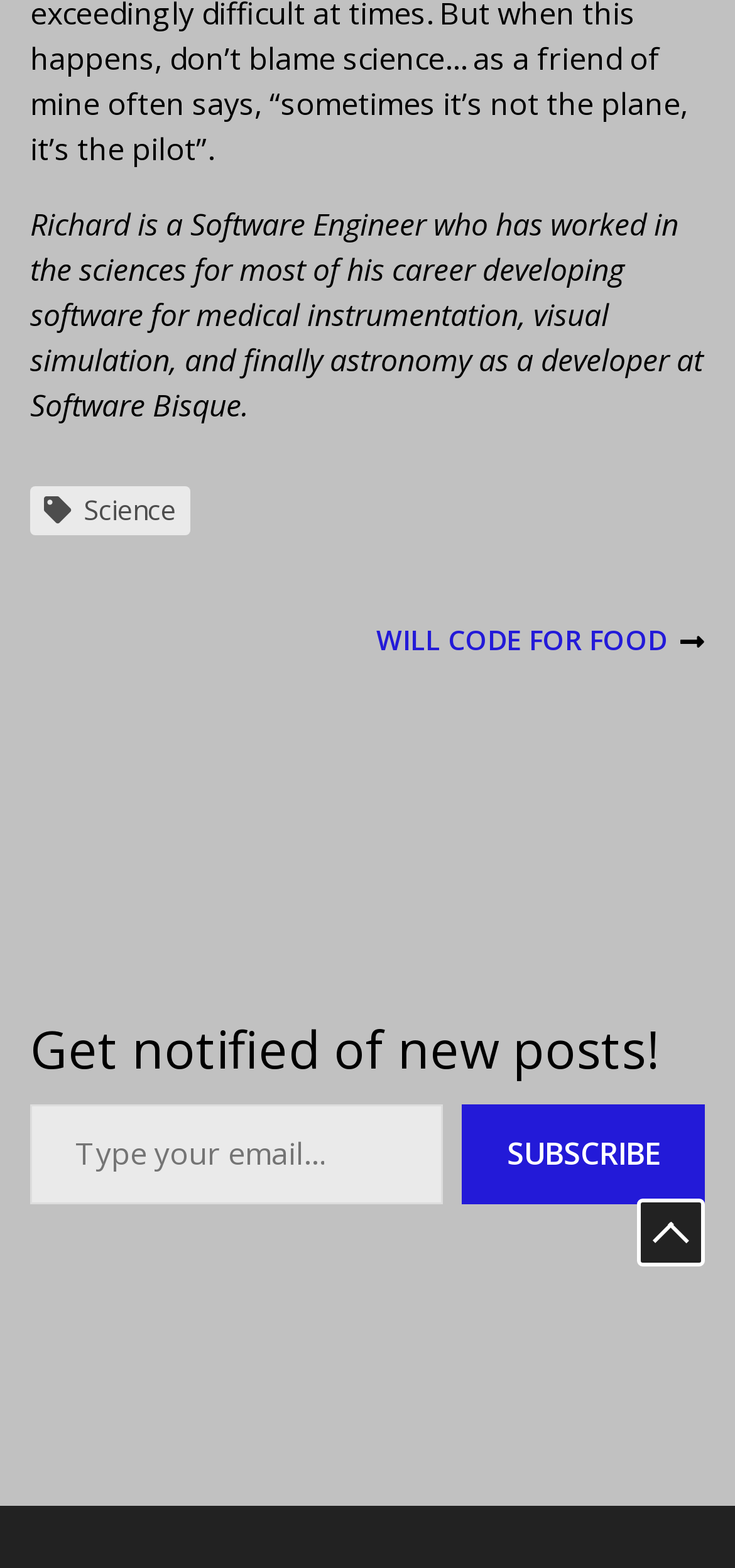Please answer the following question using a single word or phrase: 
What is Richard's profession?

Software Engineer